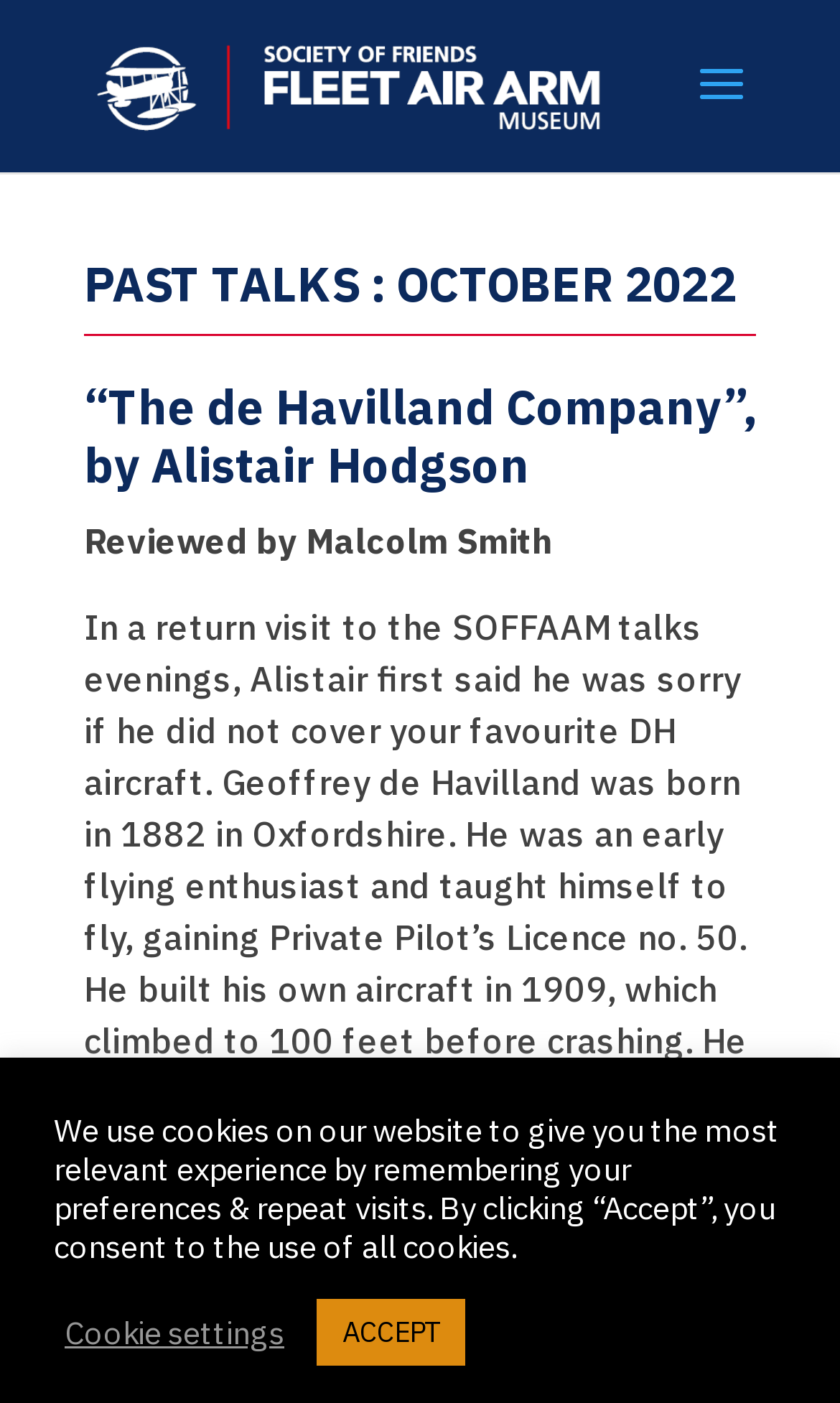Provide a brief response to the question using a single word or phrase: 
What is the logo of the website?

SoFFAAM